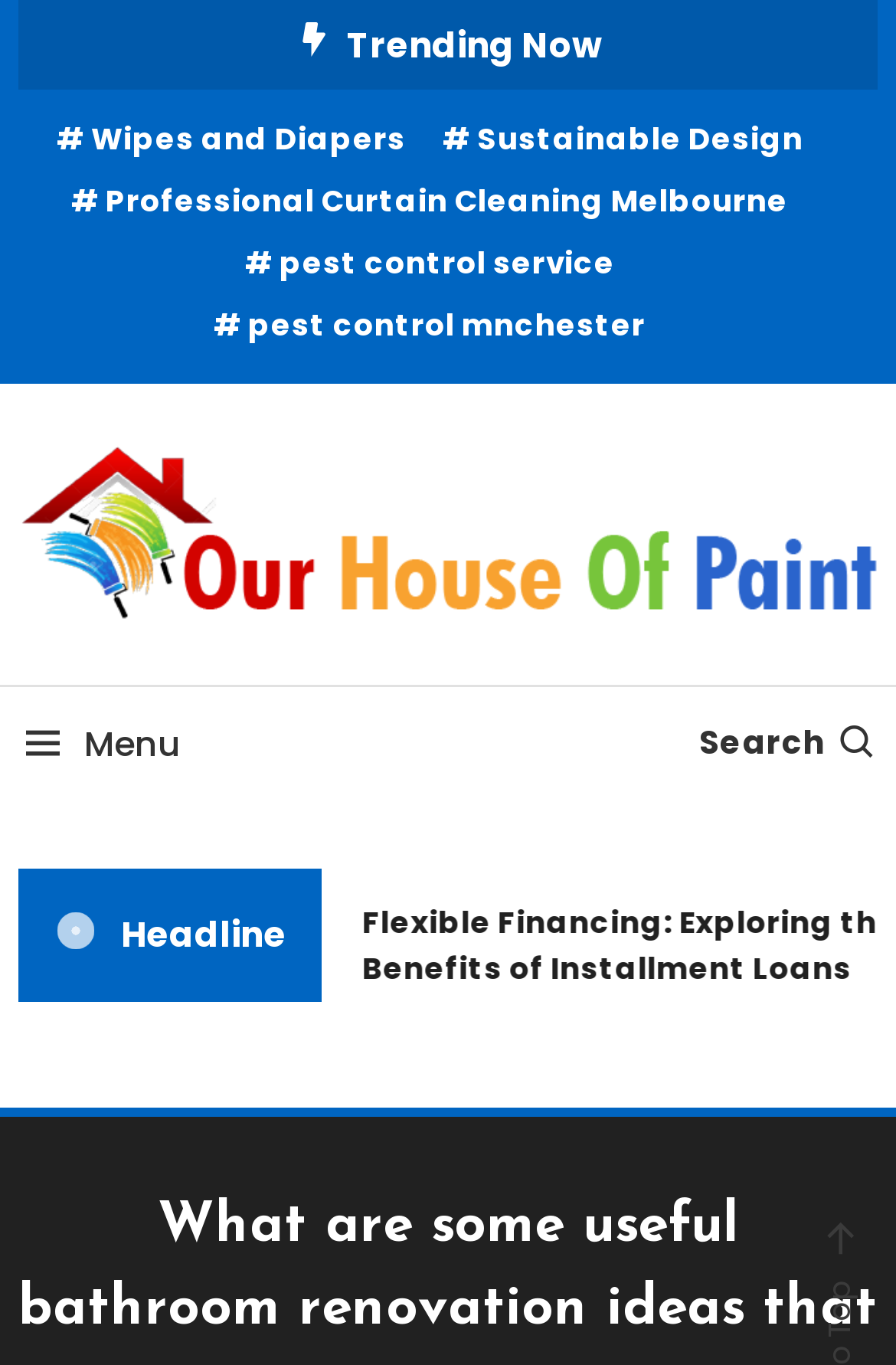Can you extract the headline from the webpage for me?

What are some useful bathroom renovation ideas that you can use?